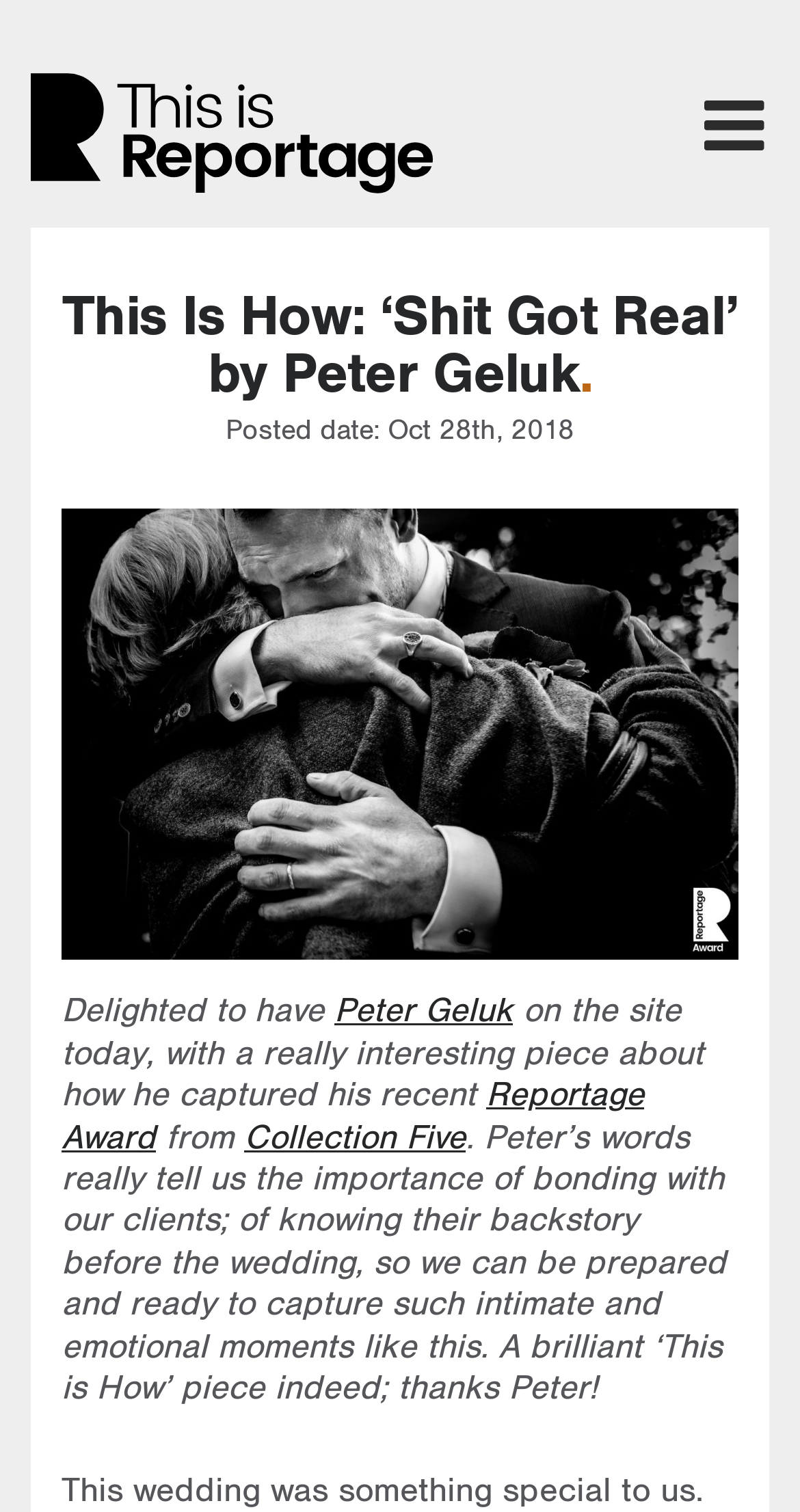What is the collection from which the Reportage Award was won?
Examine the image closely and answer the question with as much detail as possible.

The collection from which the Reportage Award was won is mentioned in the text 'from Collection Five' which is located at the bottom of the webpage.